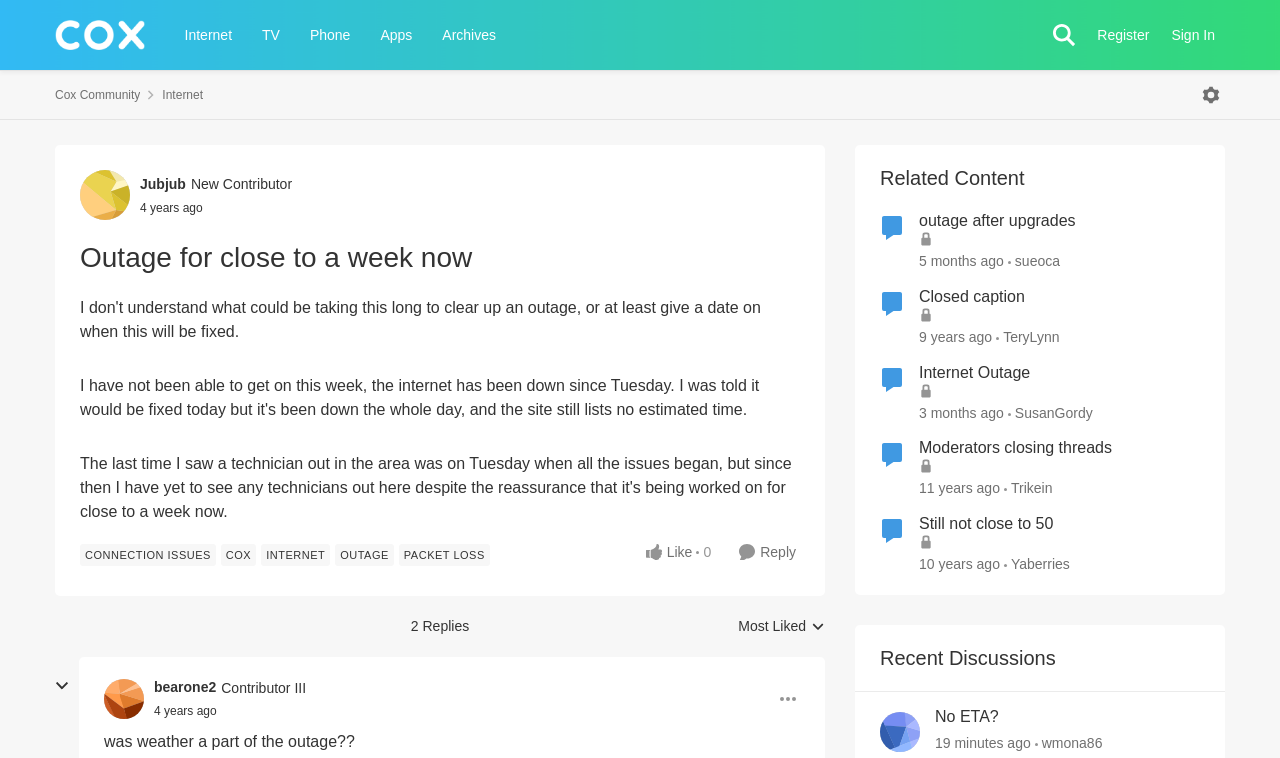Identify and extract the heading text of the webpage.

Outage for close to a week now